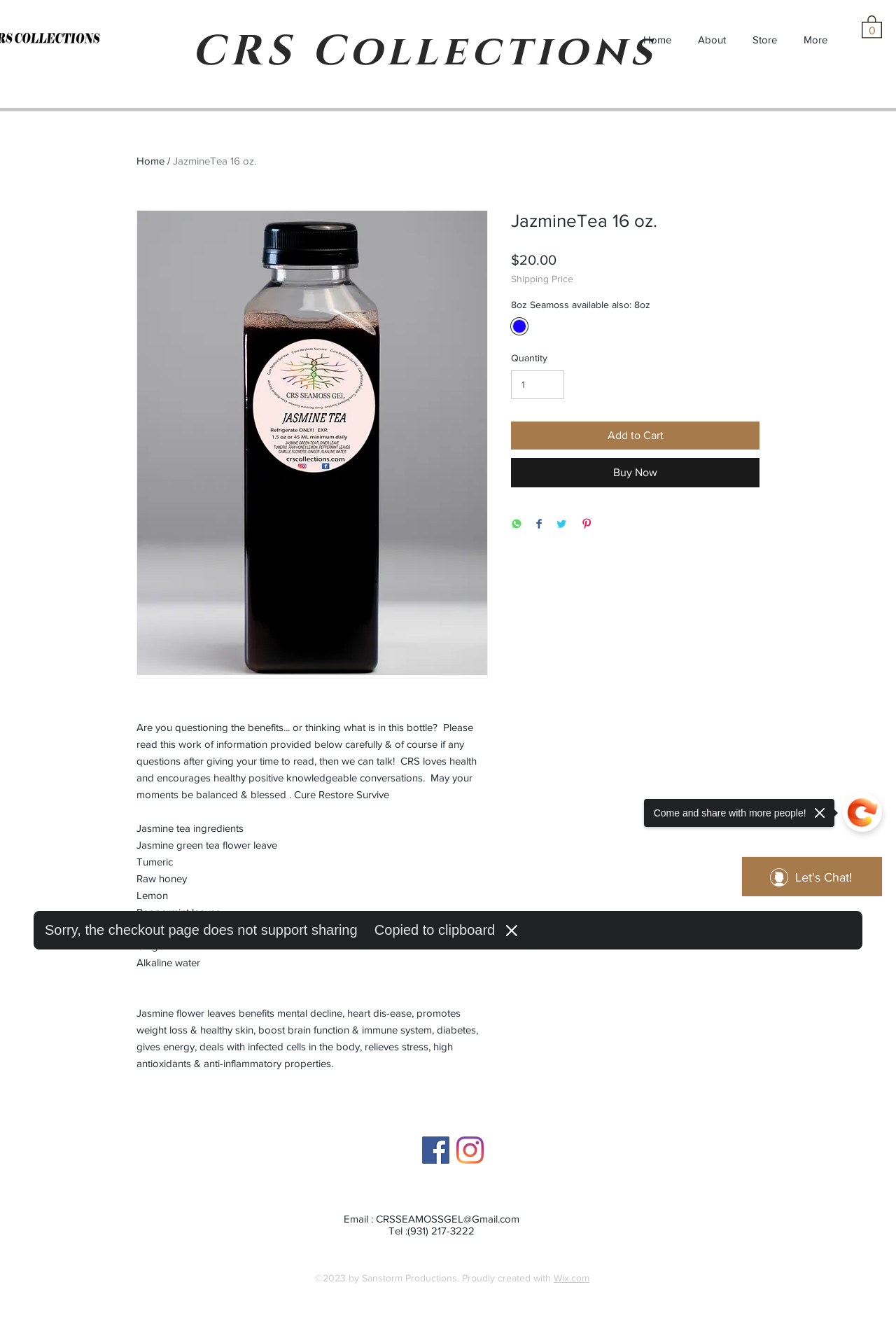Locate the primary heading on the webpage and return its text.

JazmineTea 16 oz.